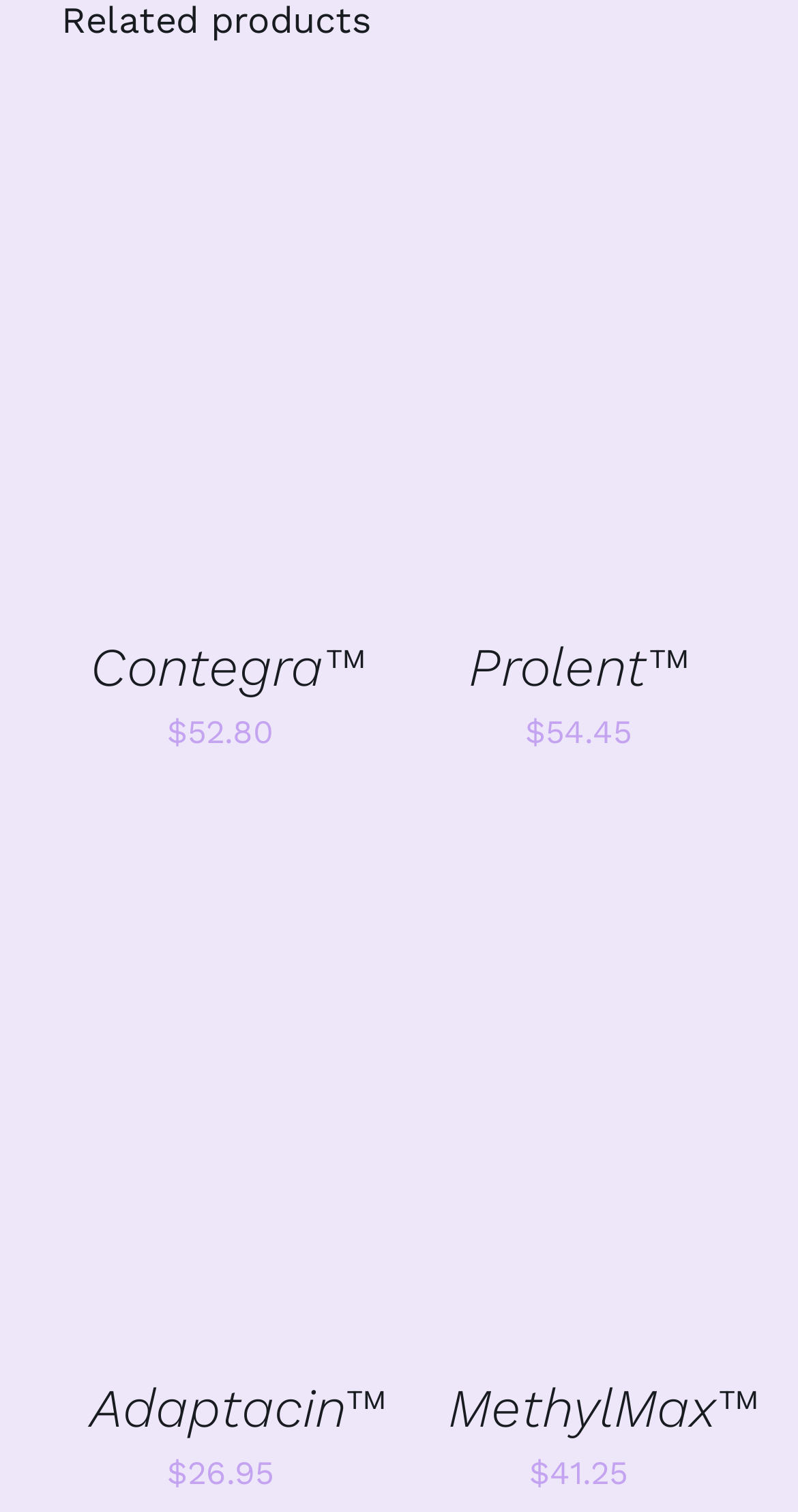Answer the question below with a single word or a brief phrase: 
How many products are displayed on this page?

4